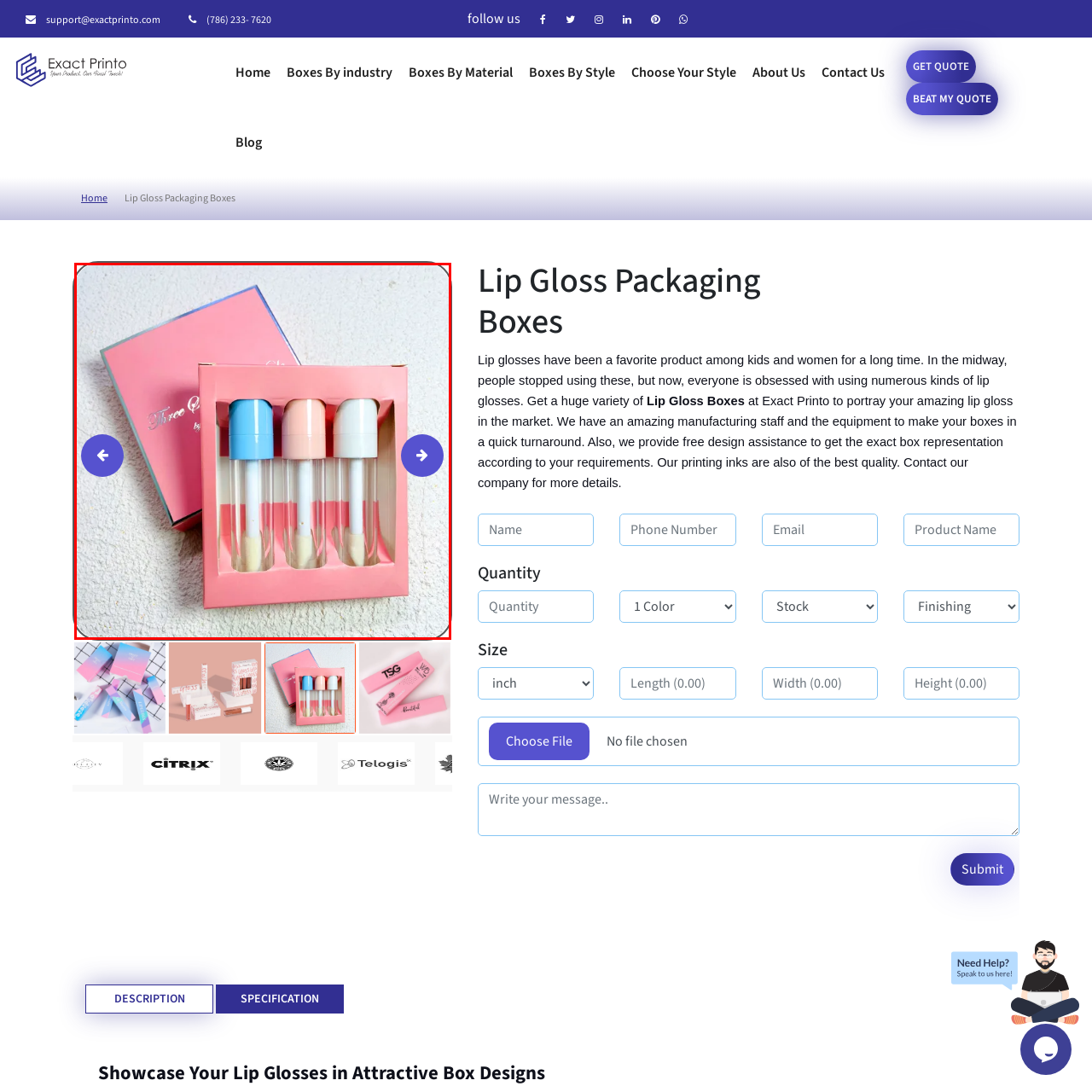Pay attention to the content inside the red bounding box and deliver a detailed answer to the following question based on the image's details: How many tubes are contained within the box?

The image showcases an elegant packaging design for lip gloss, featuring three tubes contained within a stylish pink box.